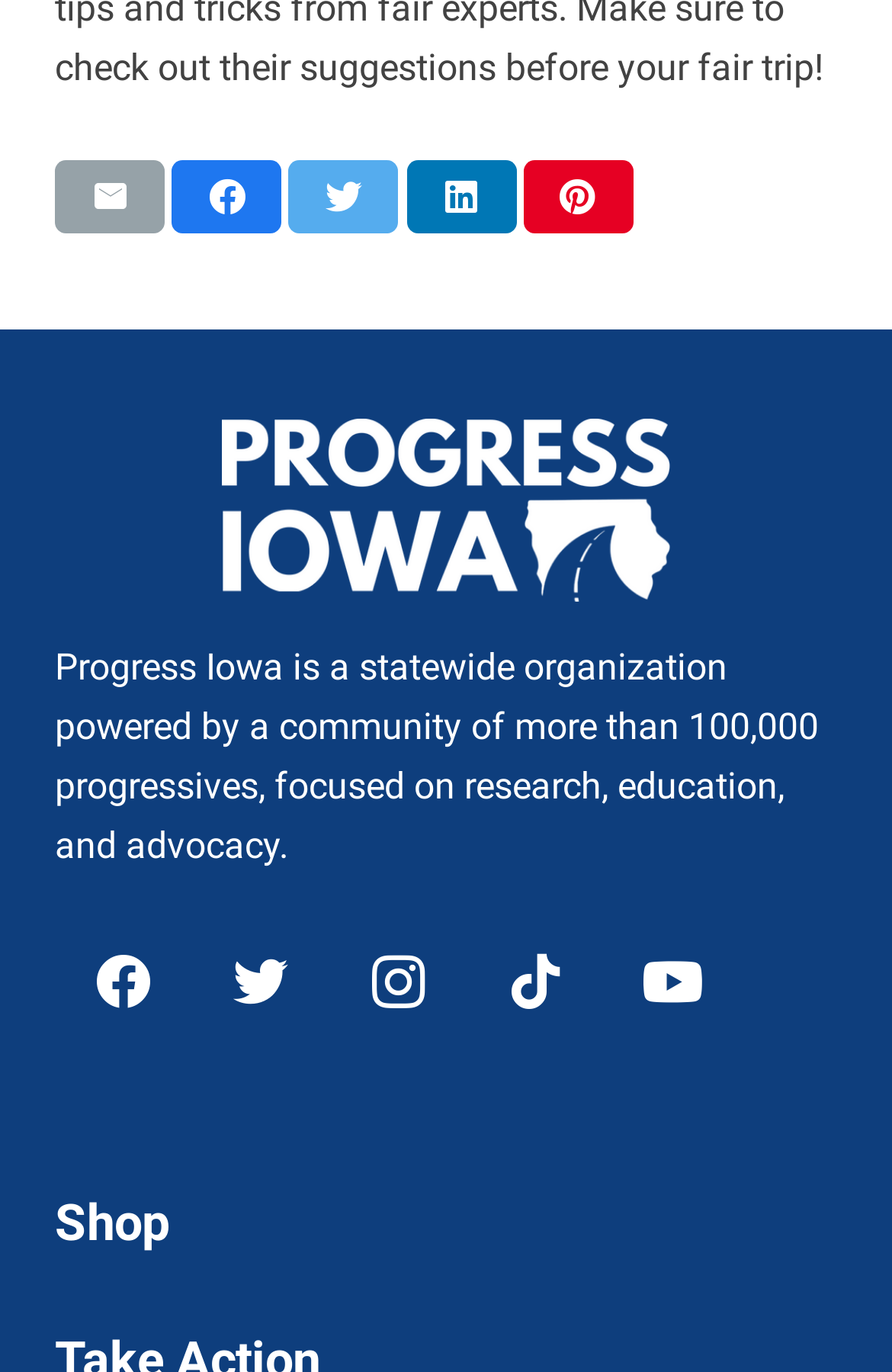What is the name of the organization?
Using the image, provide a concise answer in one word or a short phrase.

Progress Iowa